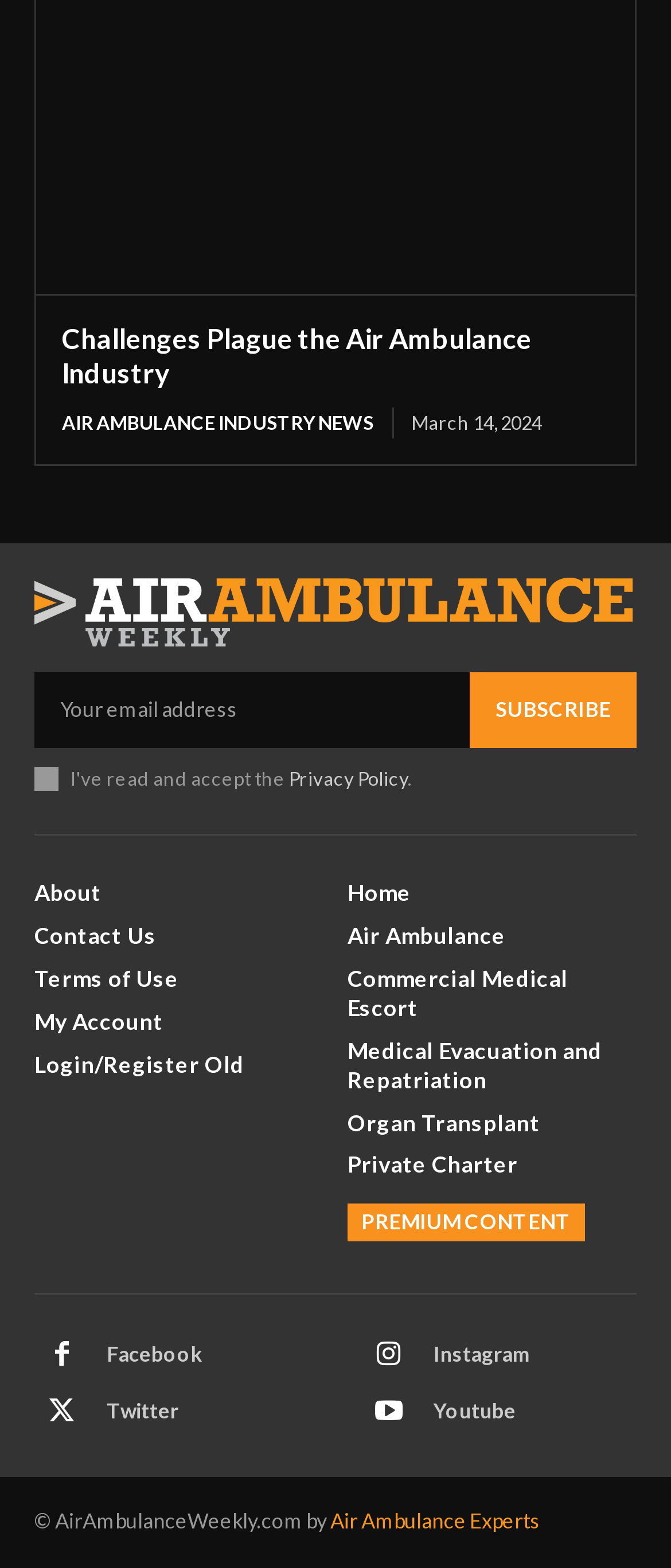Please use the details from the image to answer the following question comprehensively:
How many main categories are there?

I counted the number of main categories by looking at the links in the middle section of the webpage. I found links to 'Home', 'Air Ambulance', 'Commercial Medical Escort', 'Medical Evacuation and Repatriation', 'Organ Transplant', 'Private Charter', and 'PREMIUM CONTENT', which are all main categories. Therefore, there are 7 main categories.